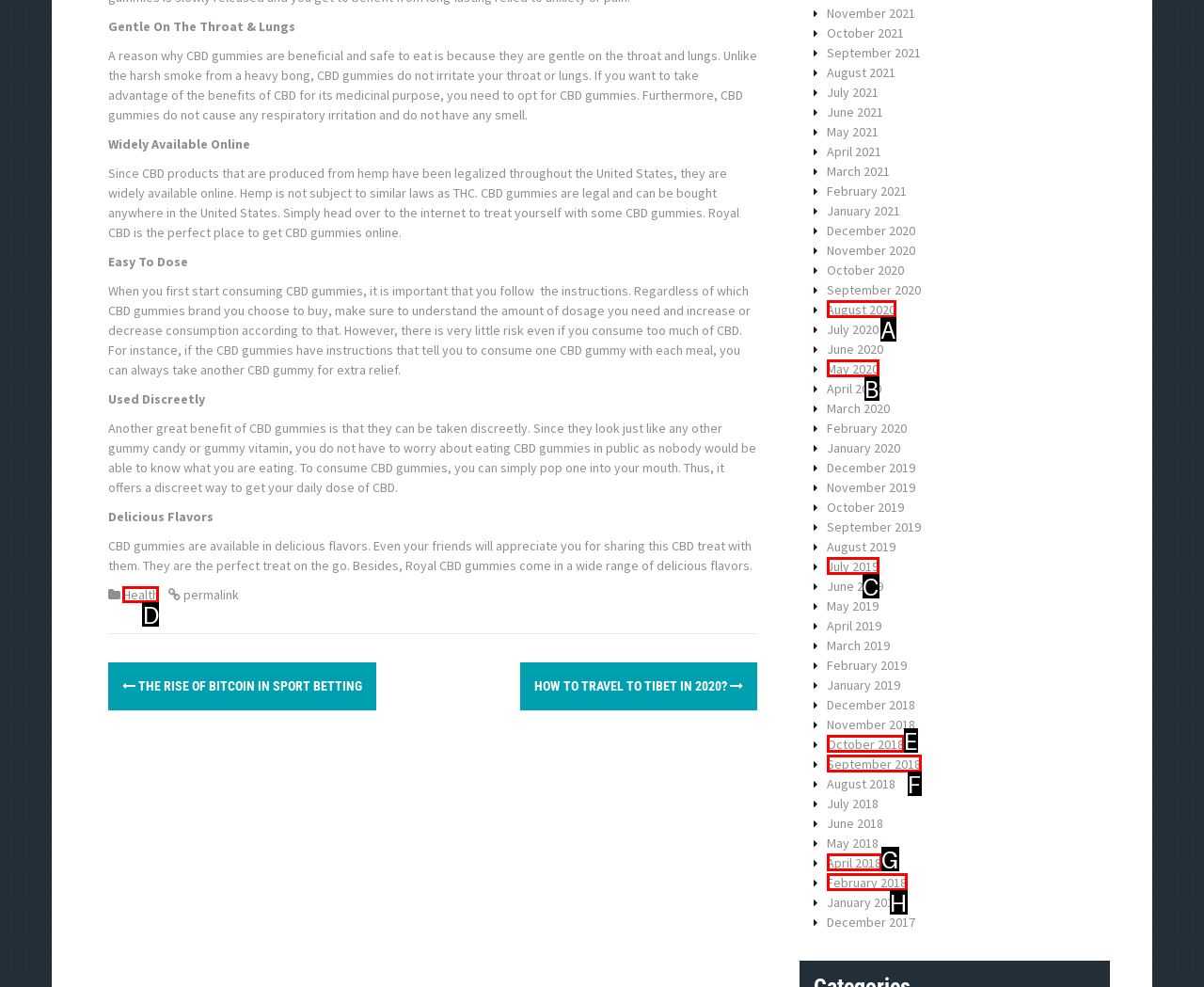Point out the UI element to be clicked for this instruction: Click on 'Health' link. Provide the answer as the letter of the chosen element.

D